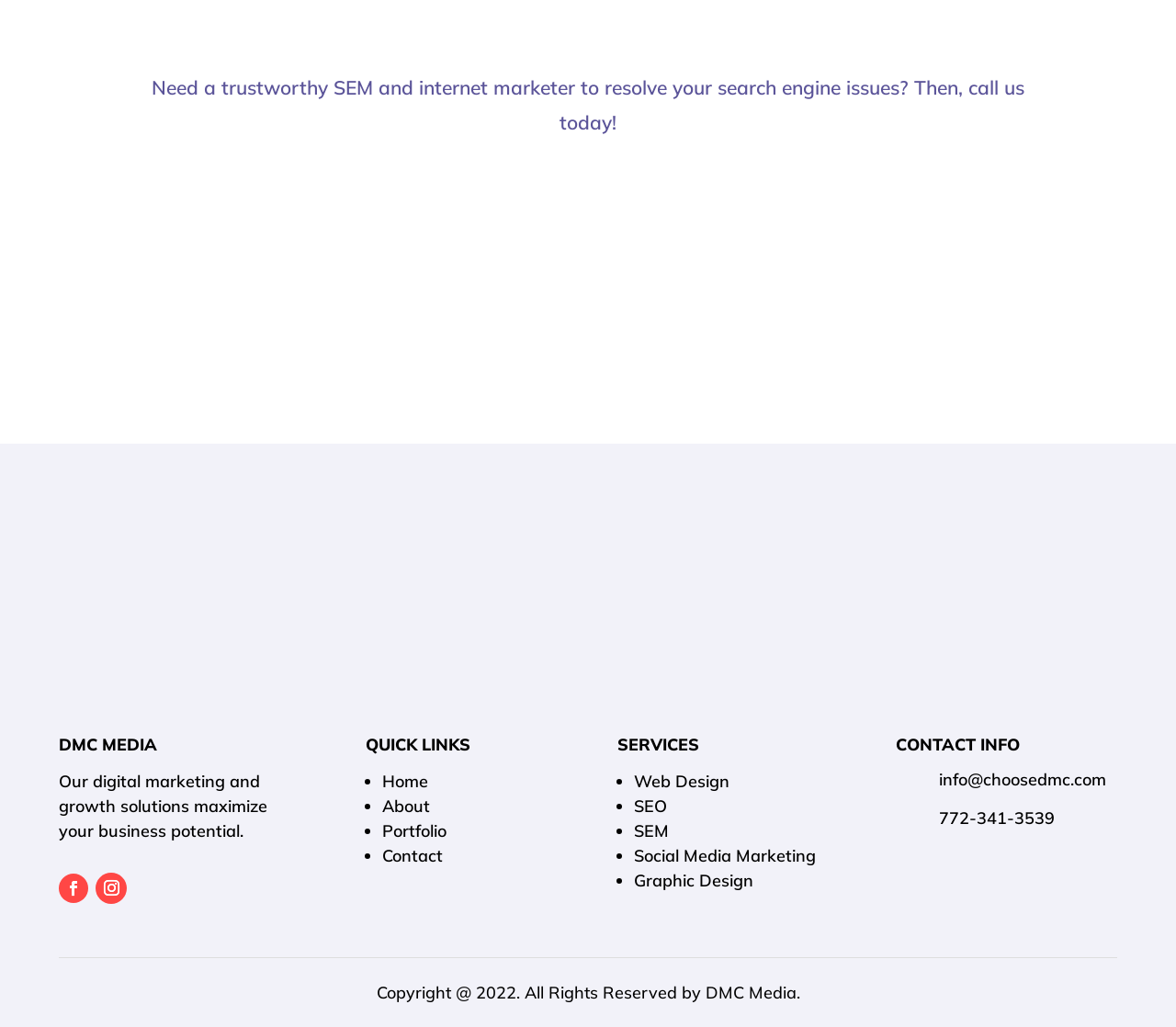Please look at the image and answer the question with a detailed explanation: What is the company name mentioned on the webpage?

The company name 'DMC Media' is mentioned in the StaticText element with ID 138, which is located at the top of the webpage, and also in the StaticText element with ID 160, which is located at the bottom of the webpage.